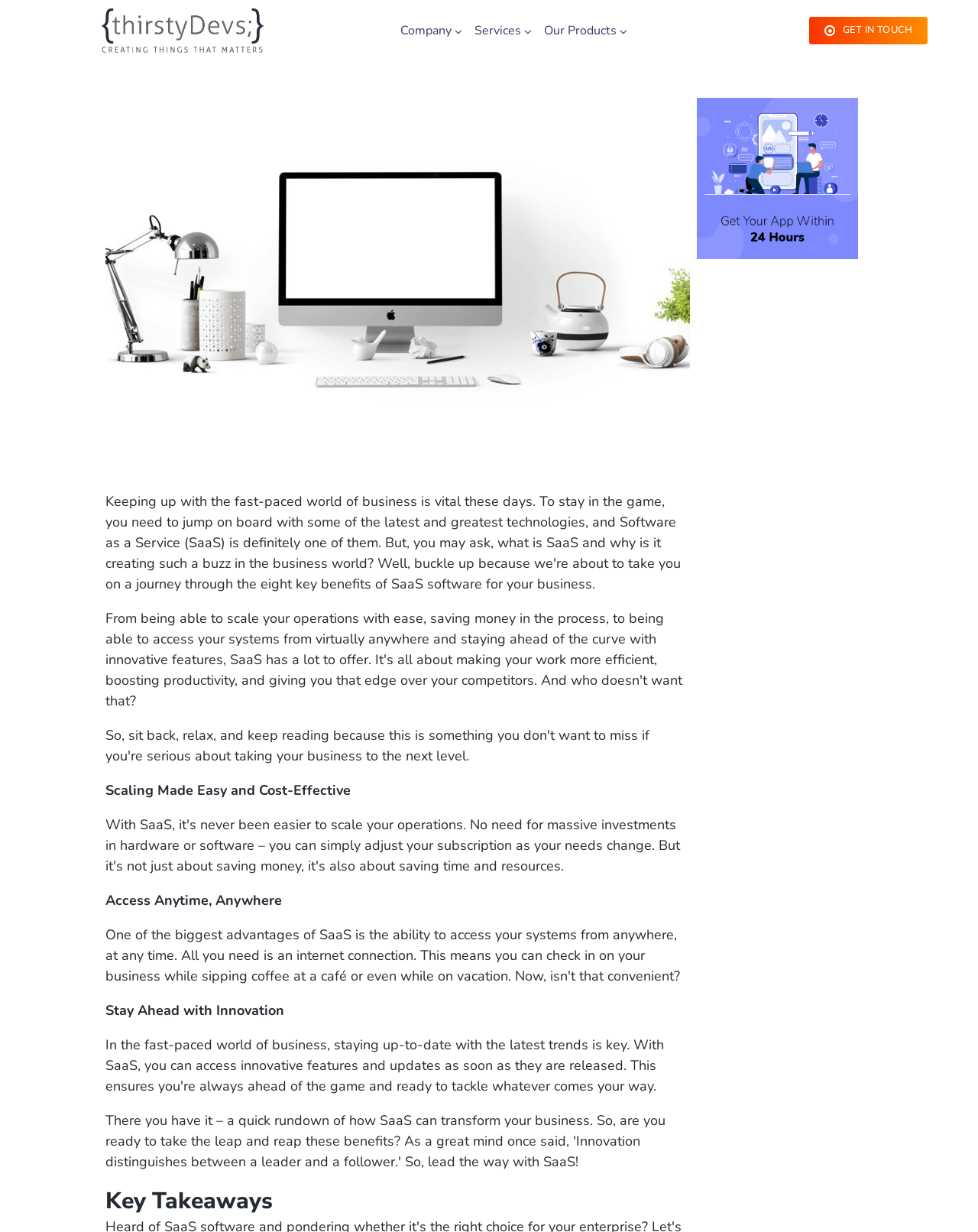Give the bounding box coordinates for this UI element: "alt="thirstyDevs InfoTech" title="thirstyDevs infoTech"". The coordinates should be four float numbers between 0 and 1, arranged as [left, top, right, bottom].

[0.104, 0.003, 0.269, 0.047]